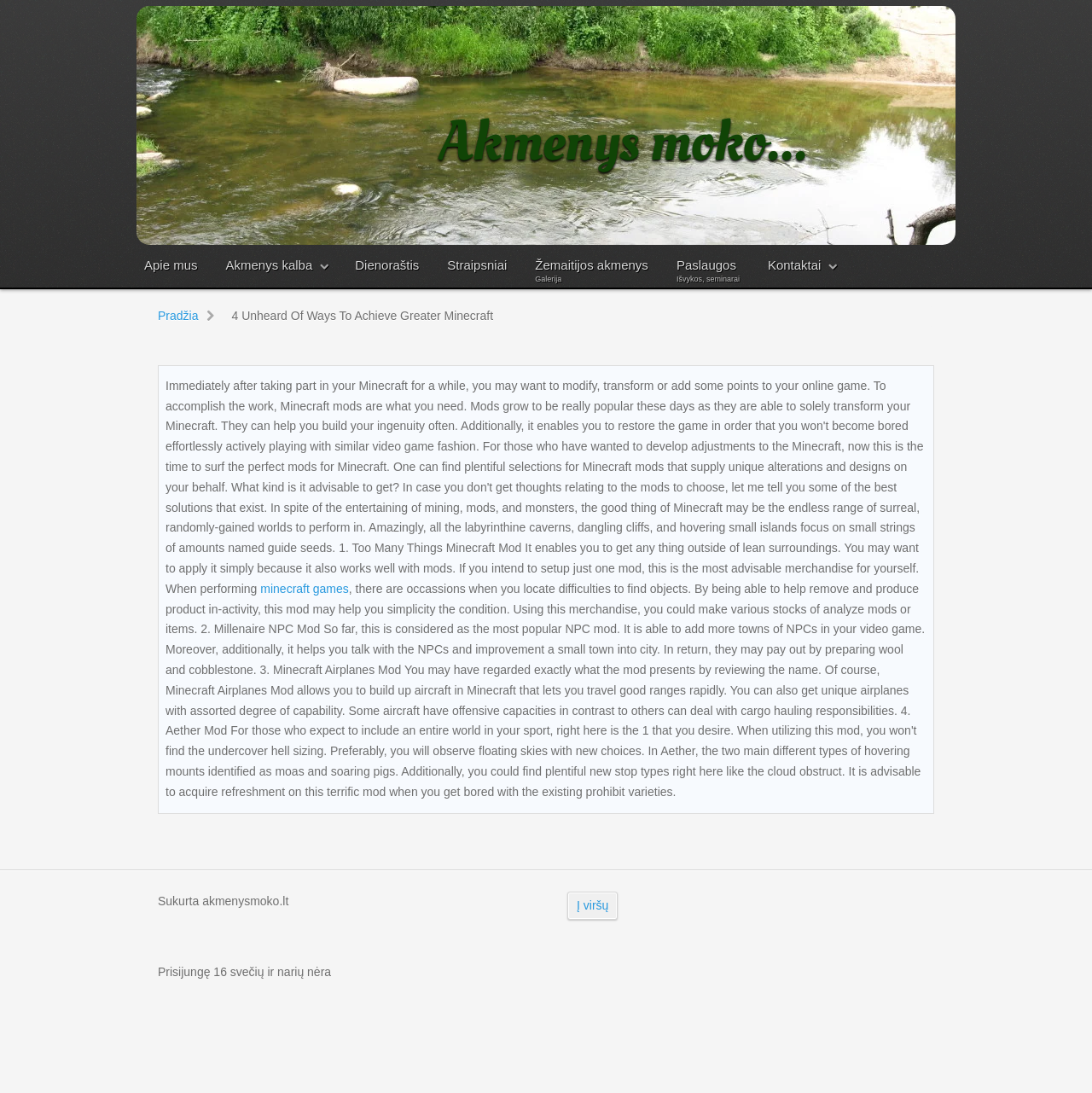What is the purpose of the 'Į viršų' link?
From the image, respond with a single word or phrase.

To go back to the top